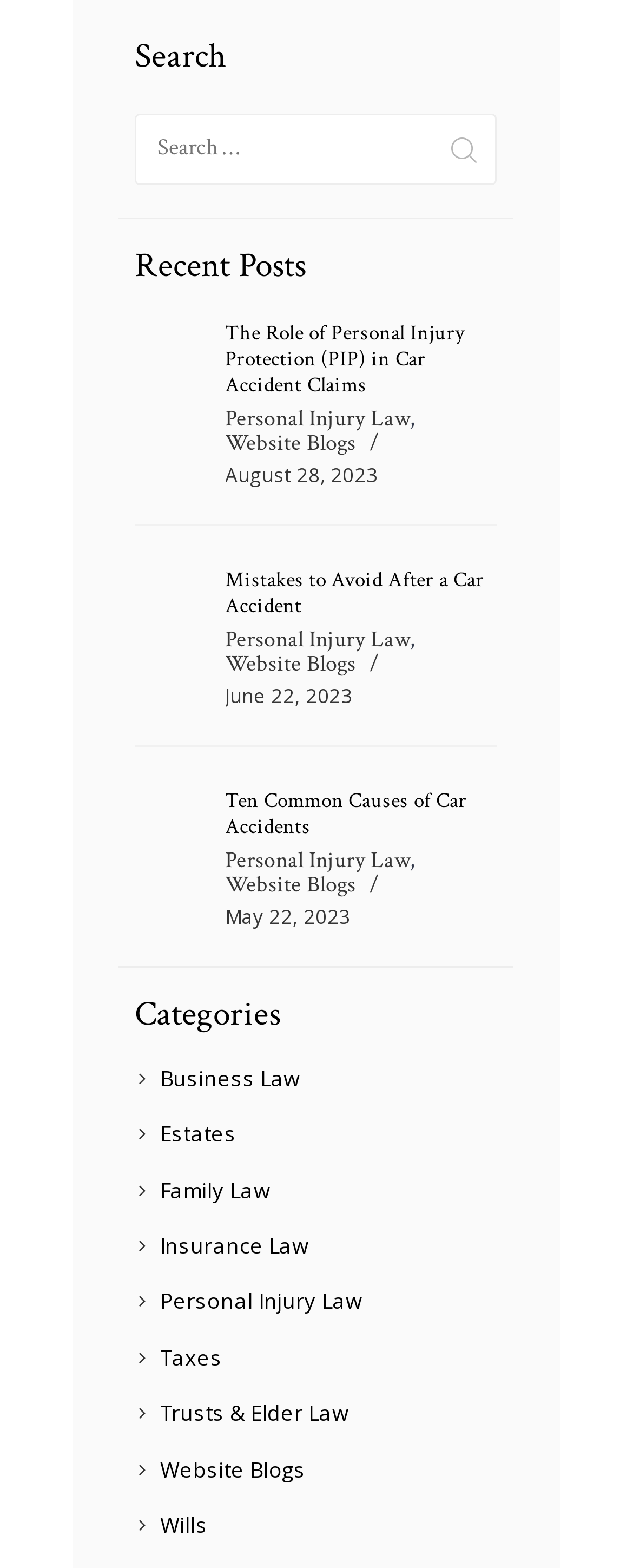Locate the bounding box coordinates of the item that should be clicked to fulfill the instruction: "Search for something".

[0.213, 0.073, 0.784, 0.118]